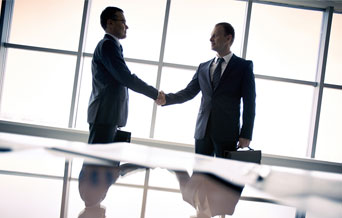Explain what the image portrays in a detailed manner.

The image captures a moment of professional engagement between two businessmen, both dressed in formal suits, engaged in a handshake. The setting appears to be a modern office with large windows that allow natural light to flood the space, creating a bright and optimistic atmosphere. The reflection of a polished table can be seen in the foreground, adding depth to the scene. This image symbolizes partnership, collaboration, and mutual respect in a corporate environment, often associated with negotiations or the closing of a business deal.